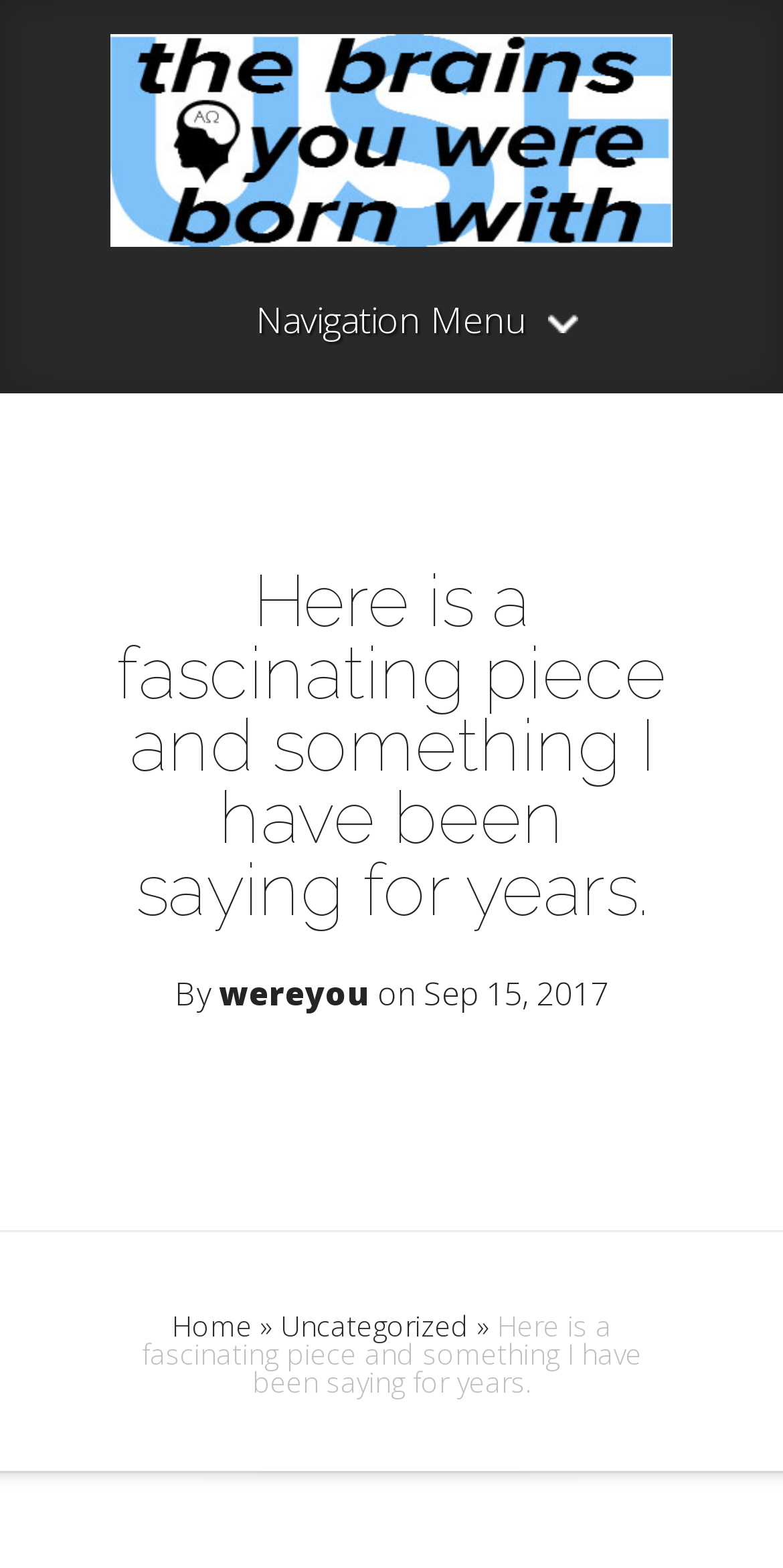What is the title of the article?
Look at the image and provide a short answer using one word or a phrase.

Here is a fascinating piece